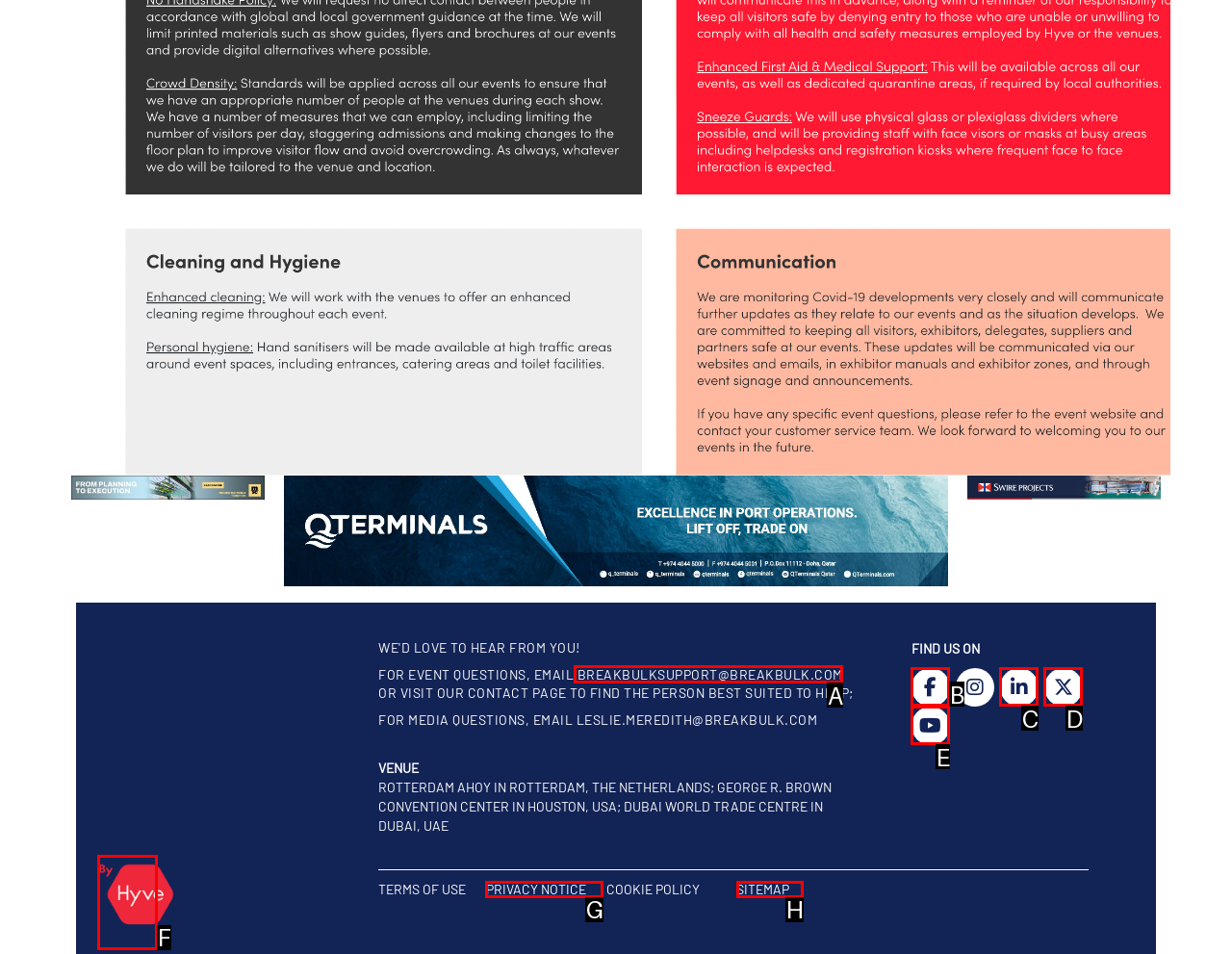Identify the letter of the option to click in order to Email for event questions. Answer with the letter directly.

A